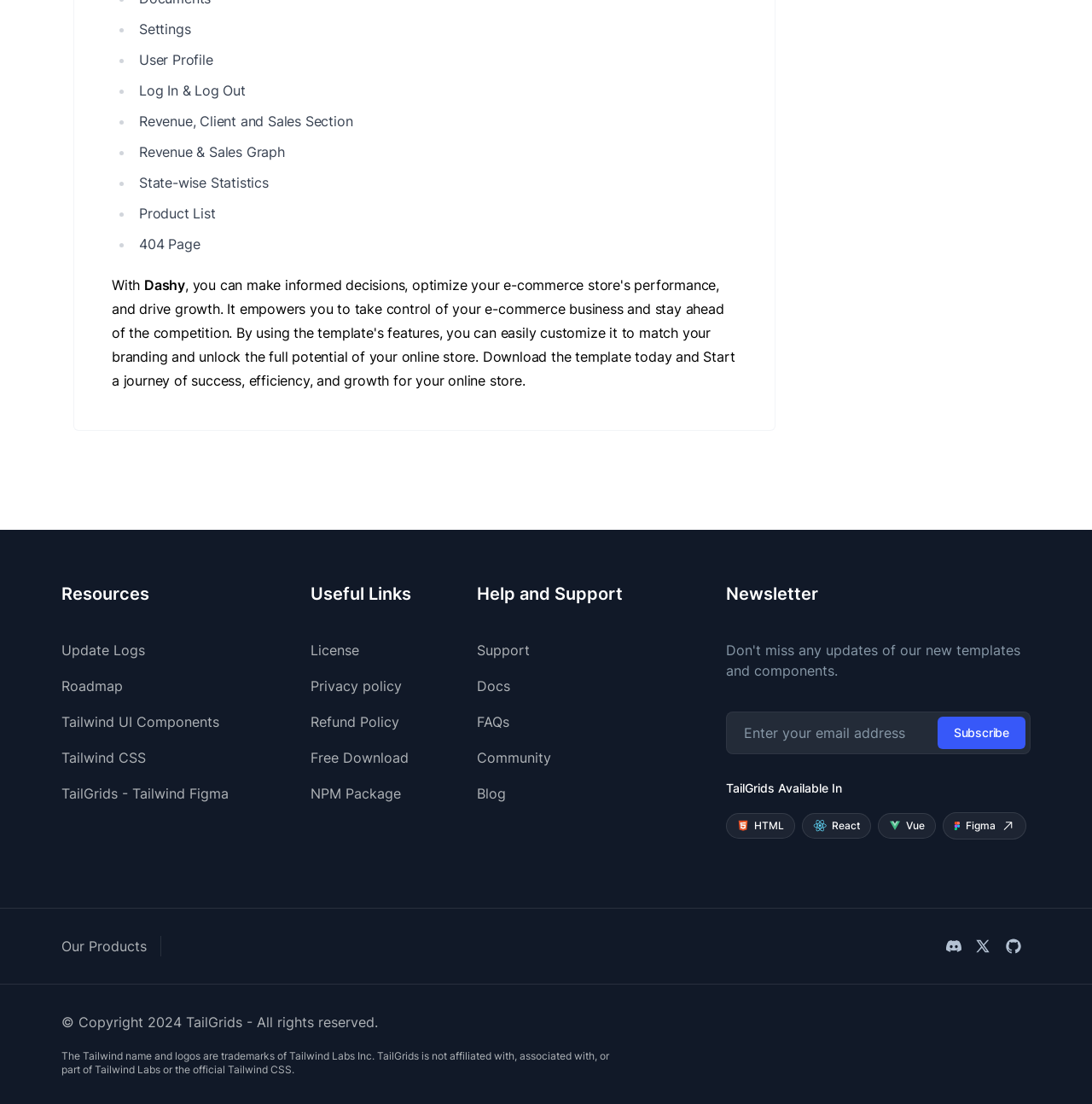Extract the bounding box coordinates for the described element: "aria-label="github" name="github"". The coordinates should be represented as four float numbers between 0 and 1: [left, top, right, bottom].

[0.919, 0.848, 0.938, 0.867]